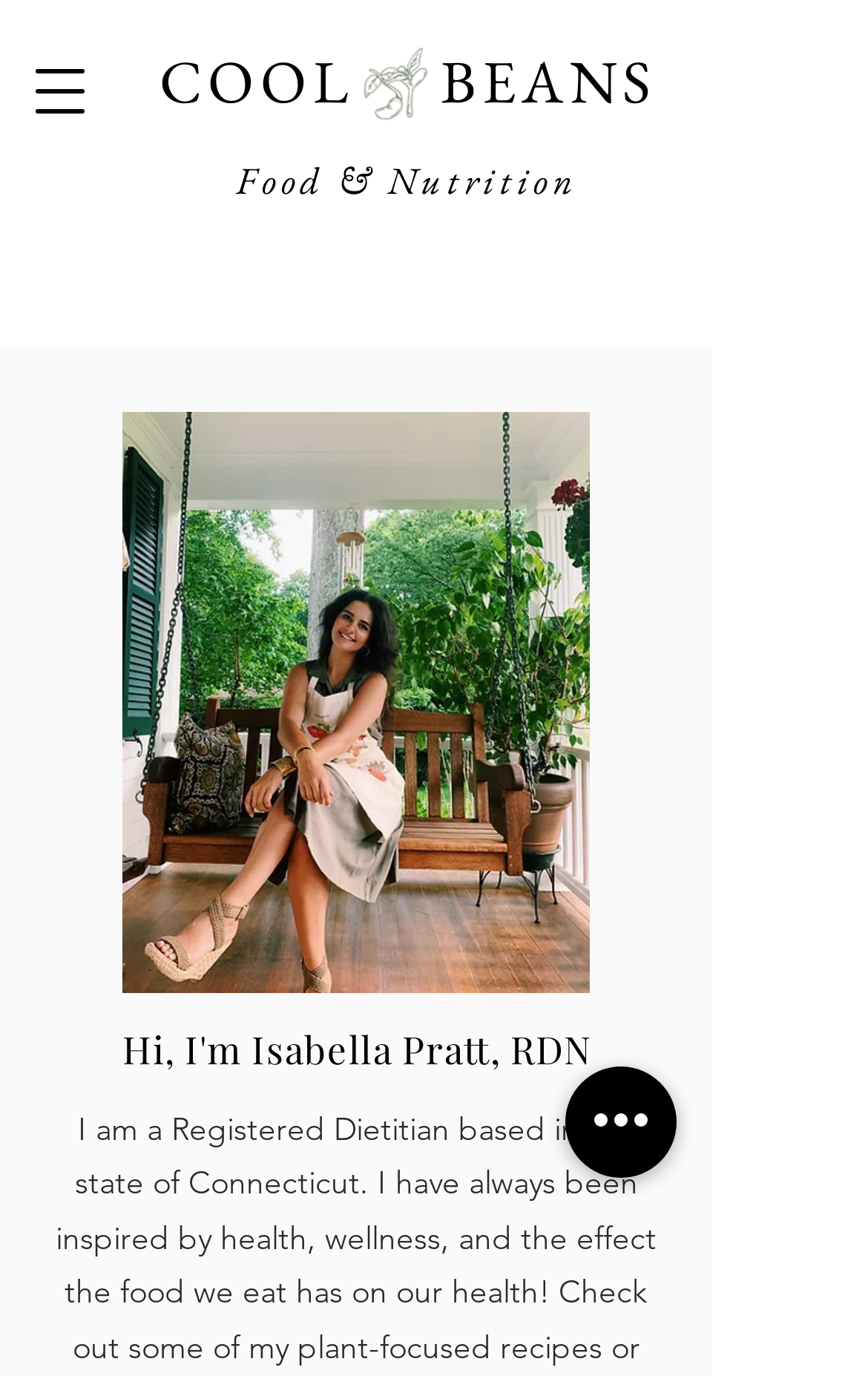Provide the bounding box coordinates of the UI element that matches the description: "Food & Nutrition".

[0.272, 0.114, 0.666, 0.149]